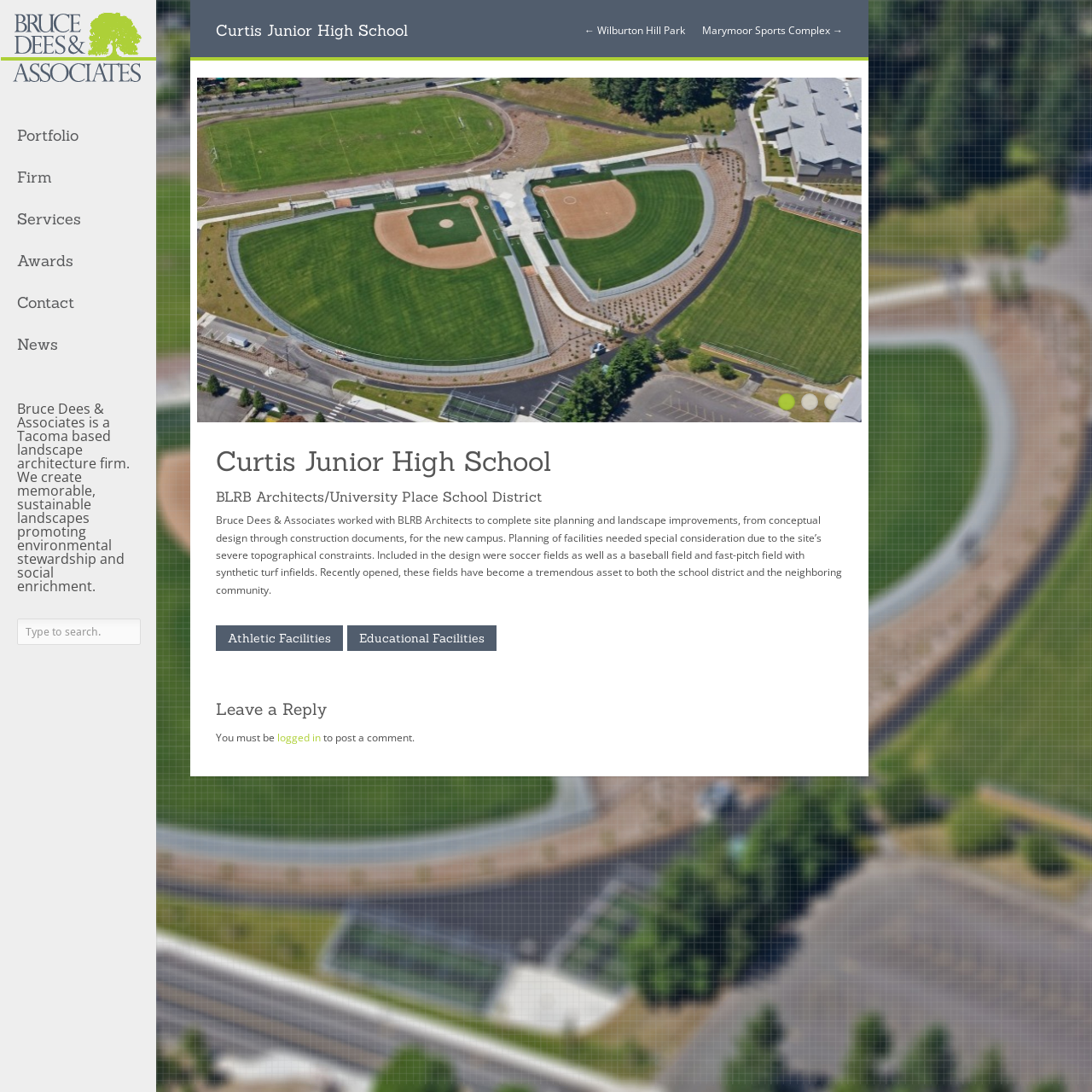Use a single word or phrase to answer the question: 
What is the name of the school district mentioned on the webpage?

University Place School District